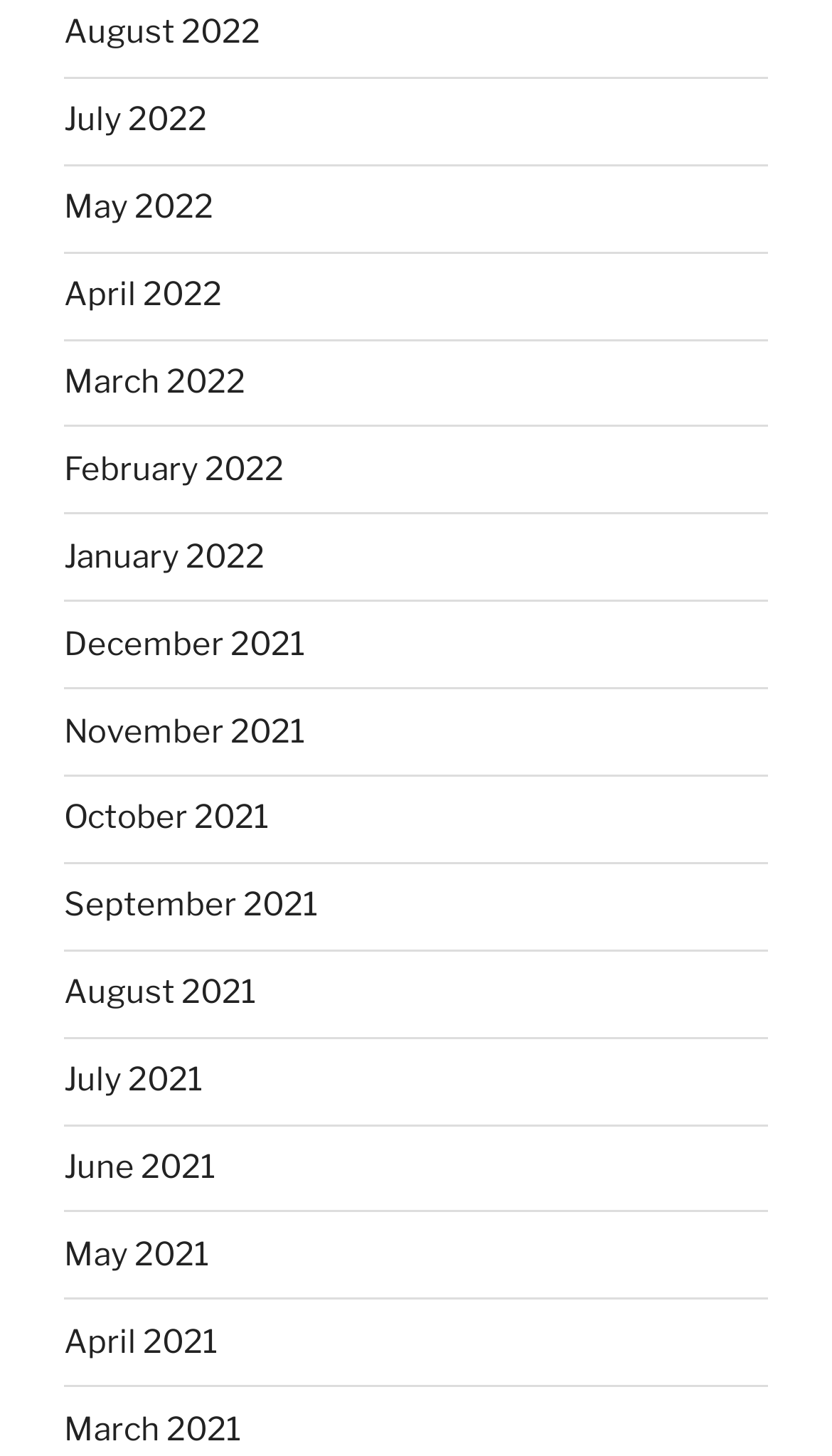Could you find the bounding box coordinates of the clickable area to complete this instruction: "view November 2021"?

[0.077, 0.489, 0.367, 0.515]